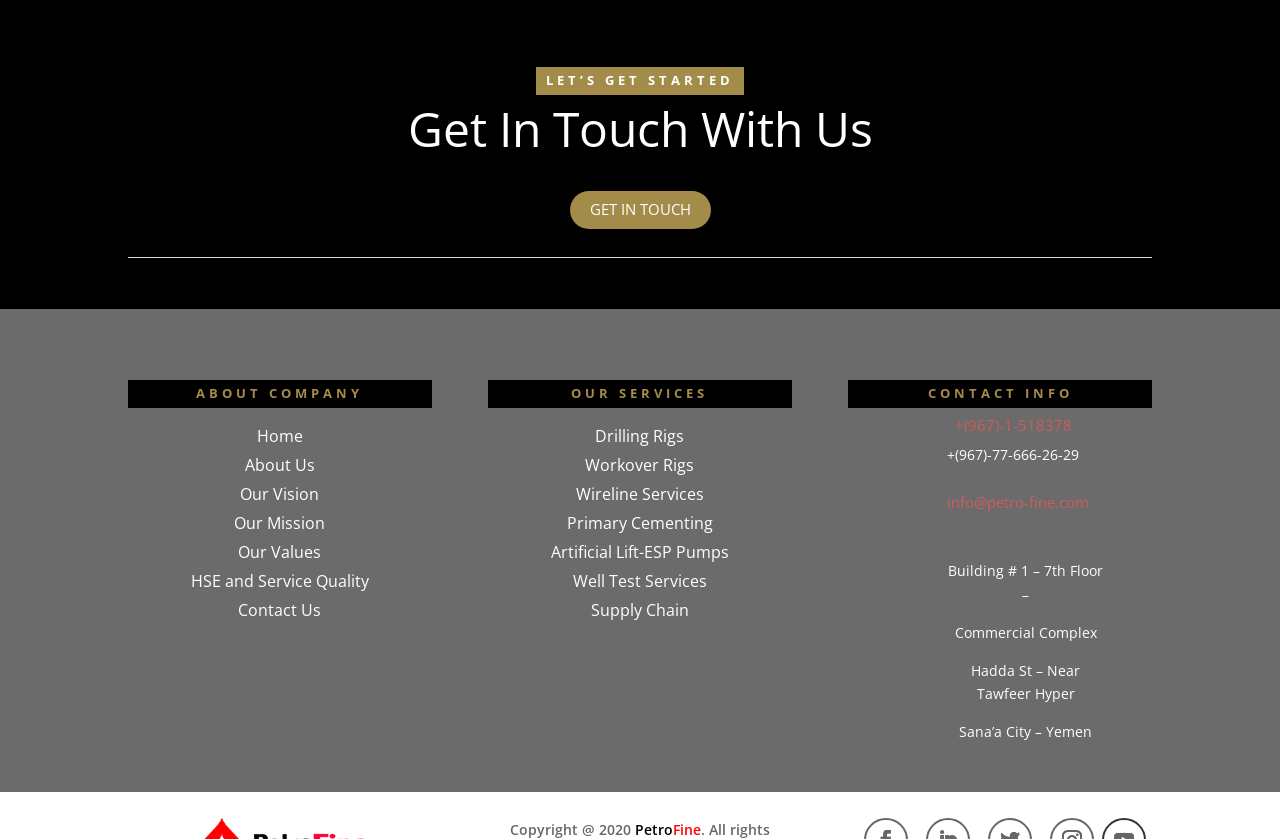Identify the bounding box for the UI element that is described as follows: "info@petro-fine.com".

[0.74, 0.586, 0.851, 0.61]